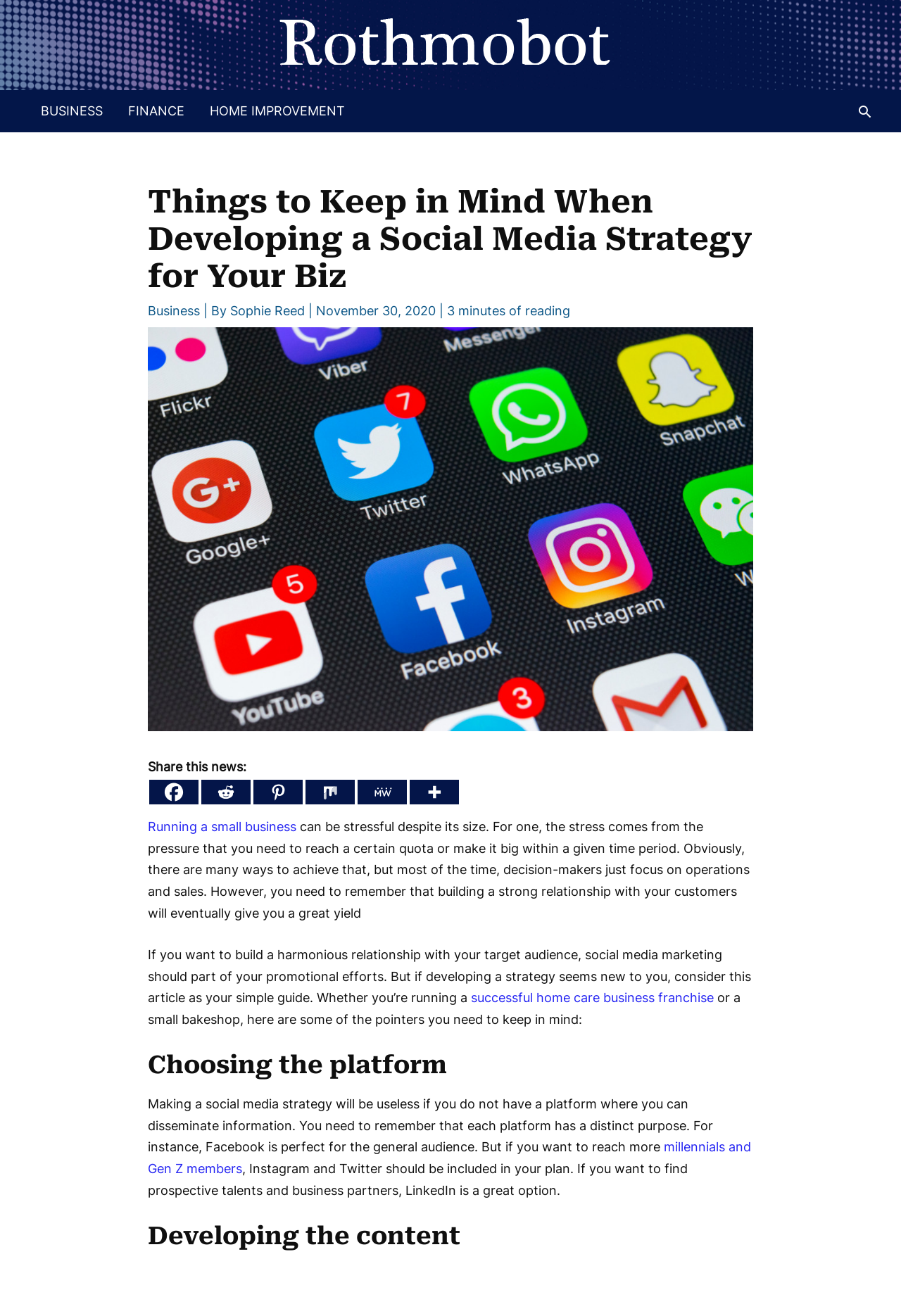Provide the bounding box coordinates, formatted as (top-left x, top-left y, bottom-right x, bottom-right y), with all values being floating point numbers between 0 and 1. Identify the bounding box of the UI element that matches the description: successful home care business franchise

[0.523, 0.753, 0.792, 0.764]